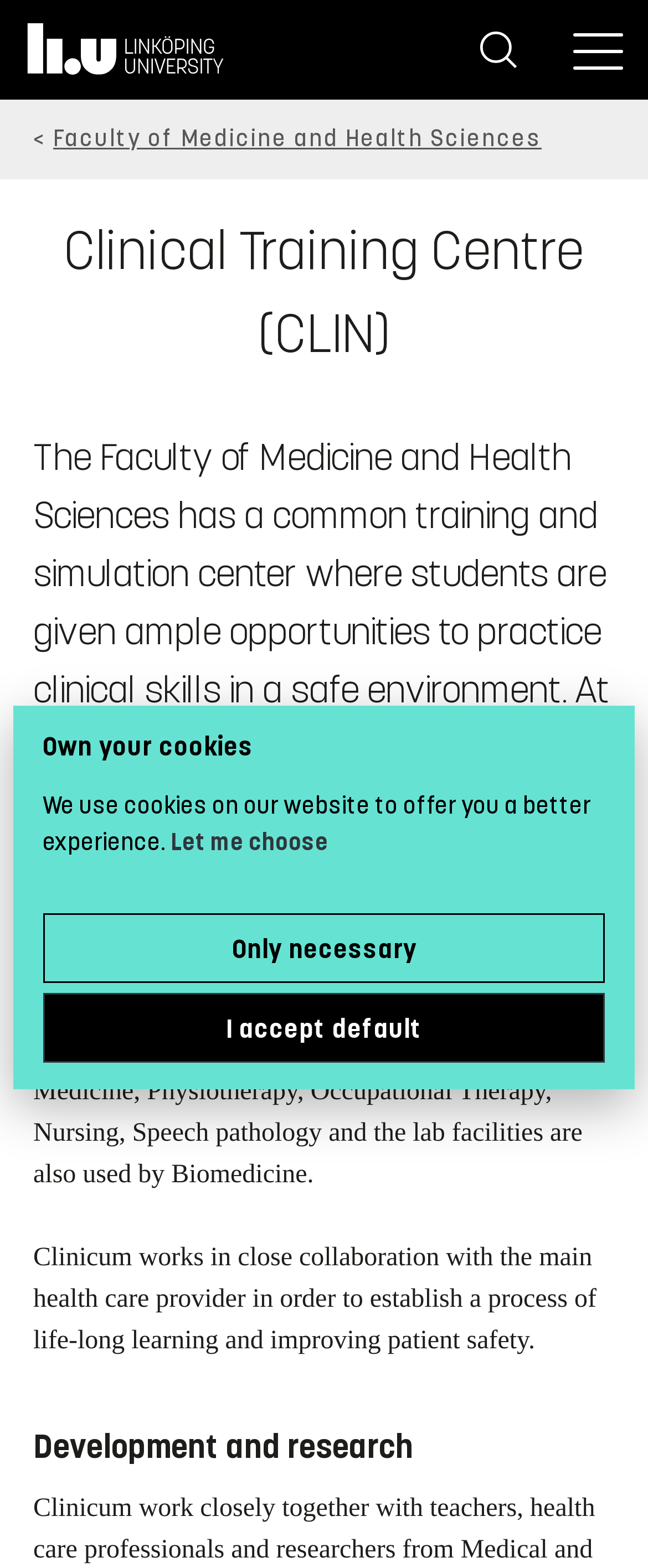Please locate and retrieve the main header text of the webpage.

Clinical Training Centre (CLIN)